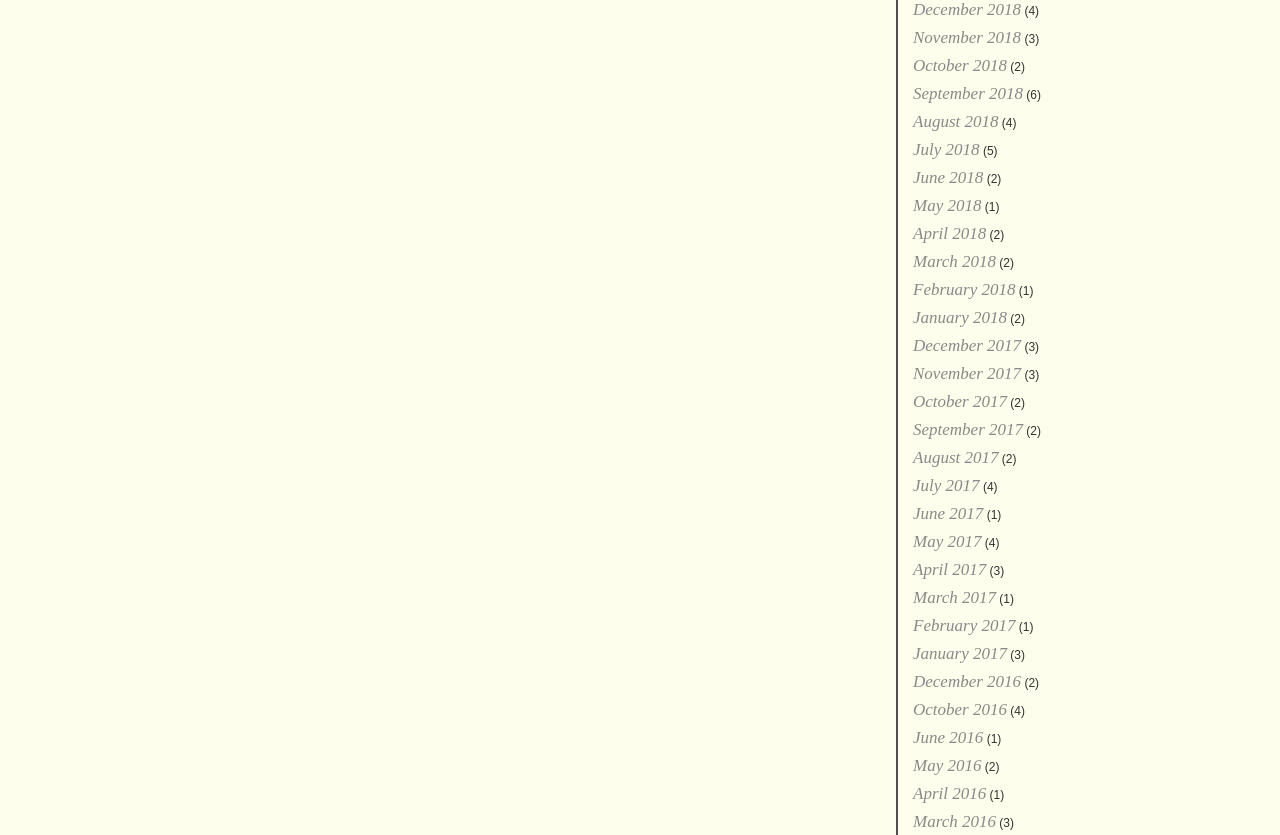Identify the bounding box coordinates of the clickable section necessary to follow the following instruction: "Click on 'Communion Albs' for girls". The coordinates should be presented as four float numbers from 0 to 1, i.e., [left, top, right, bottom].

None